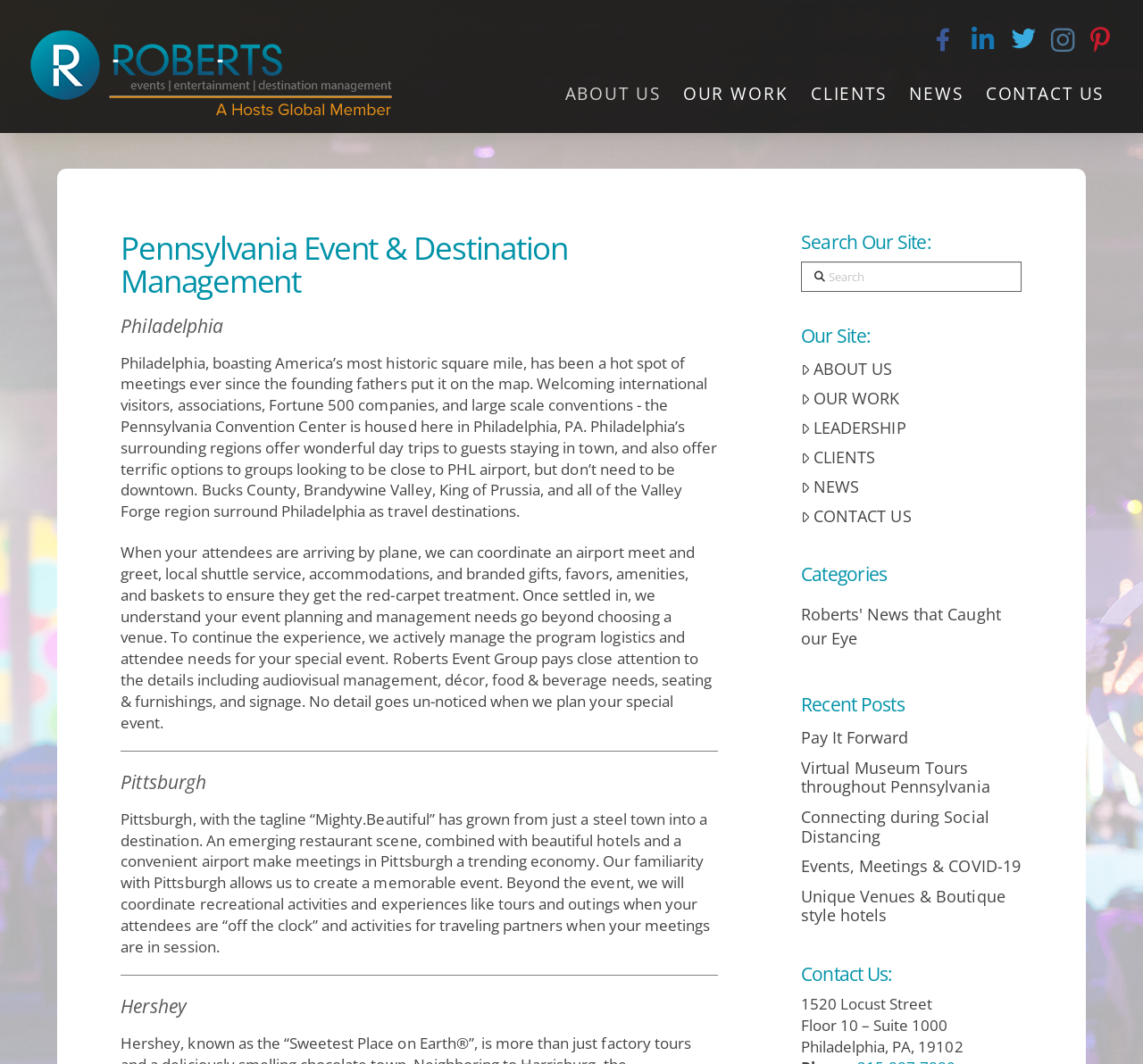Using a single word or phrase, answer the following question: 
What is the name of the company providing event management services?

Roberts